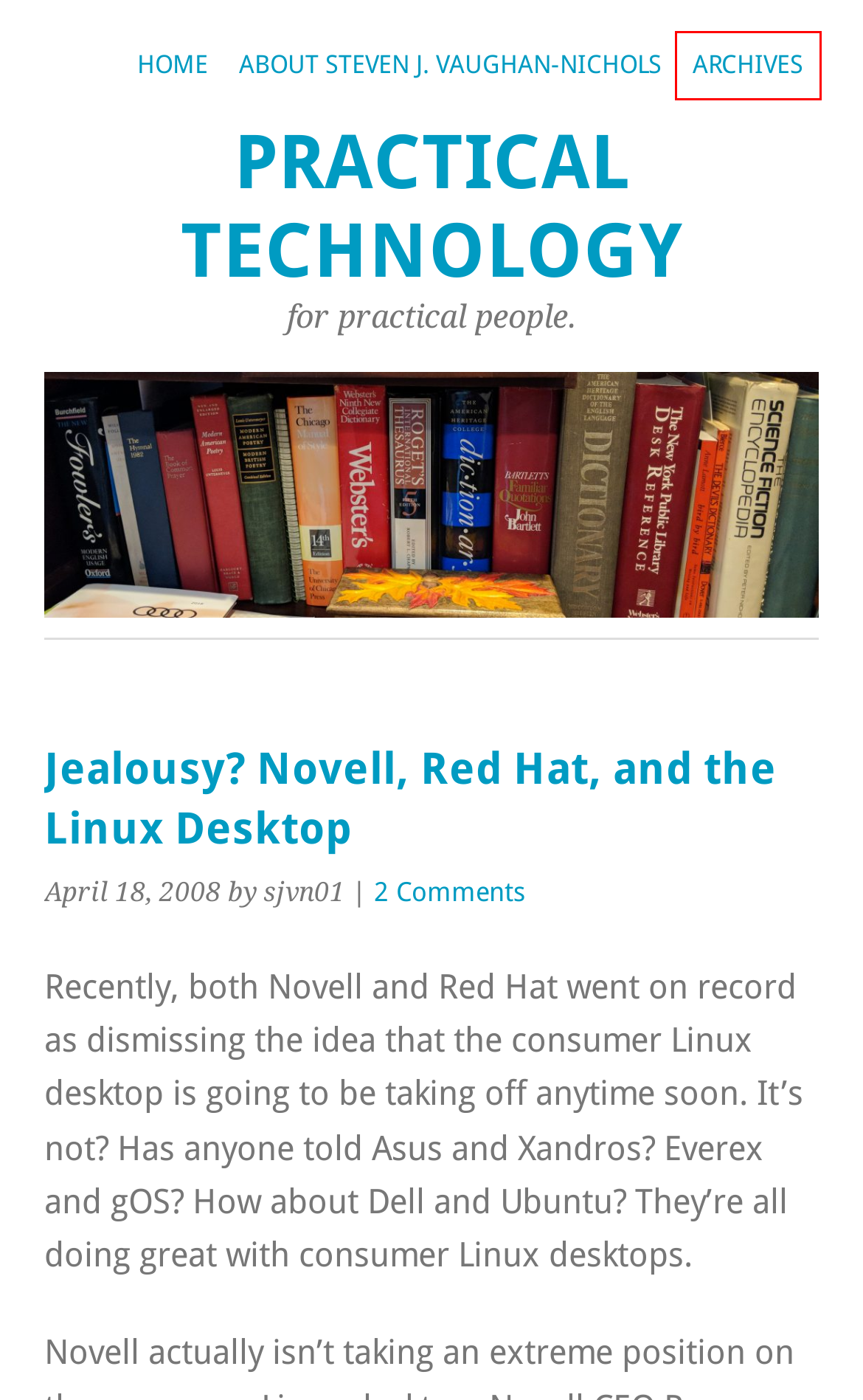You have a screenshot showing a webpage with a red bounding box around a UI element. Choose the webpage description that best matches the new page after clicking the highlighted element. Here are the options:
A. Why there won’t be a Red Hat Consumer Linux Desktop |
B. Comments for Practical Technology
C. Microsoft is telling you Vista’s DOA |
D. About Steven J. Vaughan-Nichols |
E. Blog Tool, Publishing Platform, and CMS – WordPress.org
F. Desktop |
G. Archives |
H. OLPC – More than a laptop

G